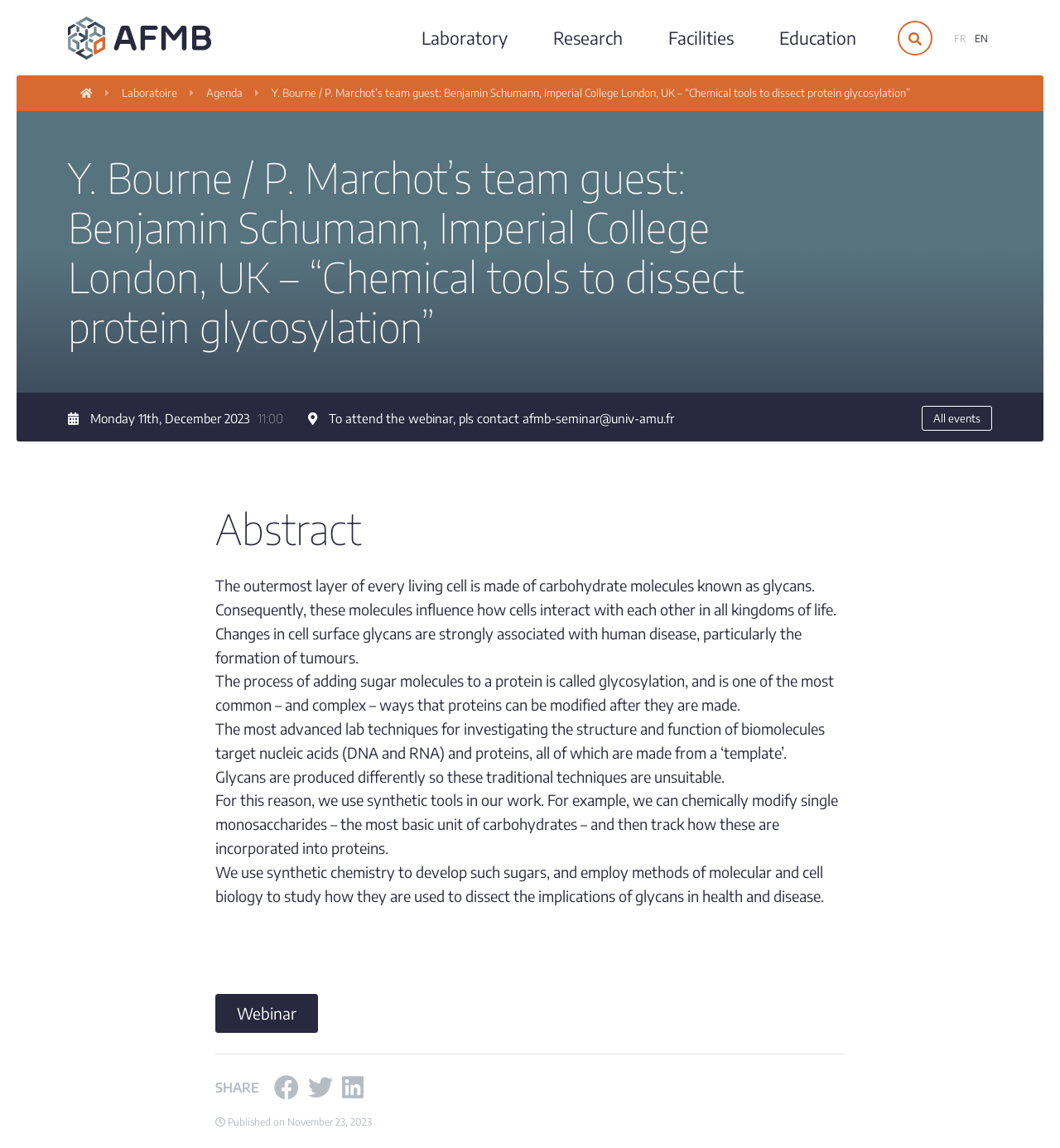Please identify the bounding box coordinates of the clickable area that will fulfill the following instruction: "Click the AFMB link". The coordinates should be in the format of four float numbers between 0 and 1, i.e., [left, top, right, bottom].

[0.064, 0.003, 0.275, 0.062]